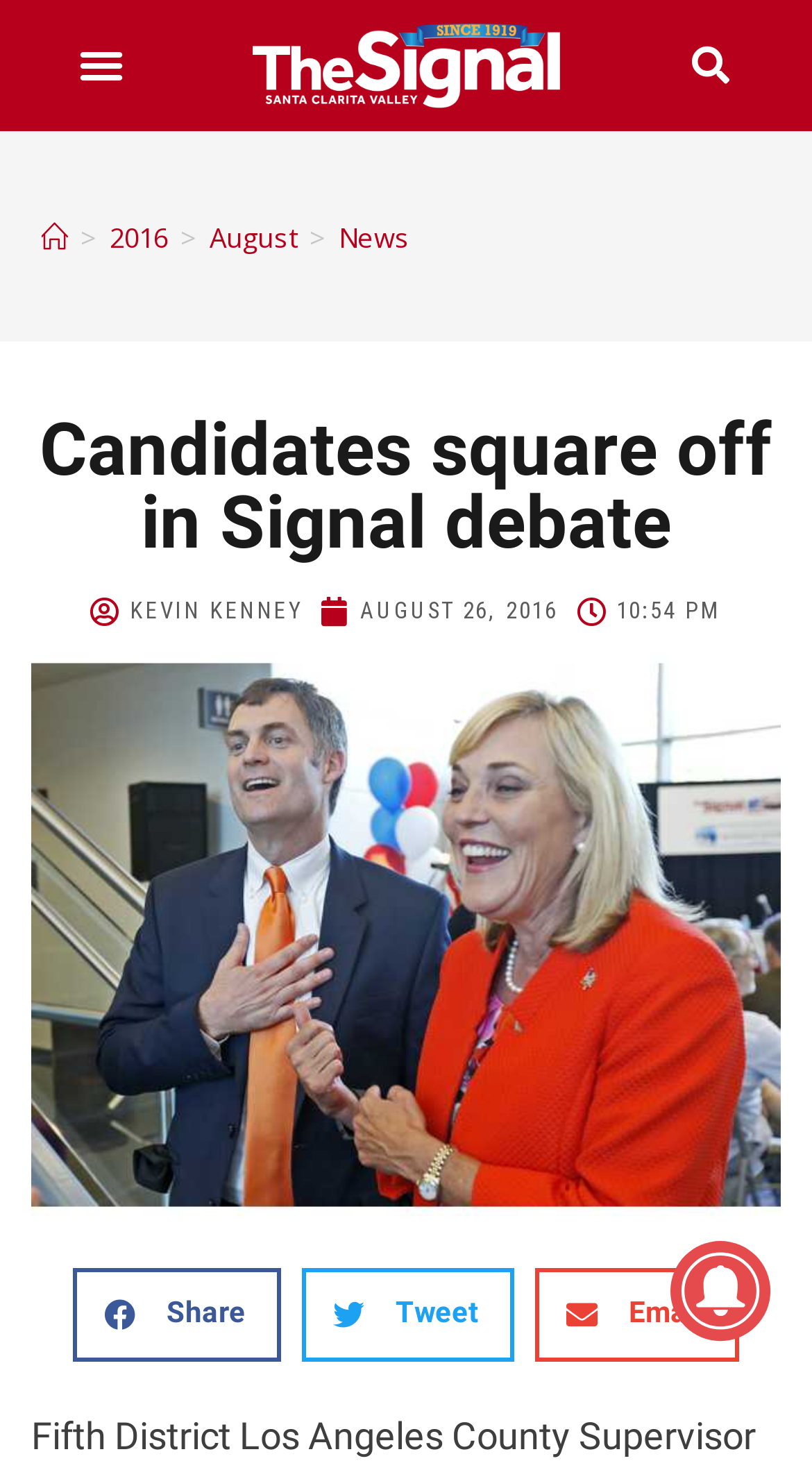Determine the bounding box coordinates of the area to click in order to meet this instruction: "Share on facebook".

[0.09, 0.862, 0.346, 0.926]